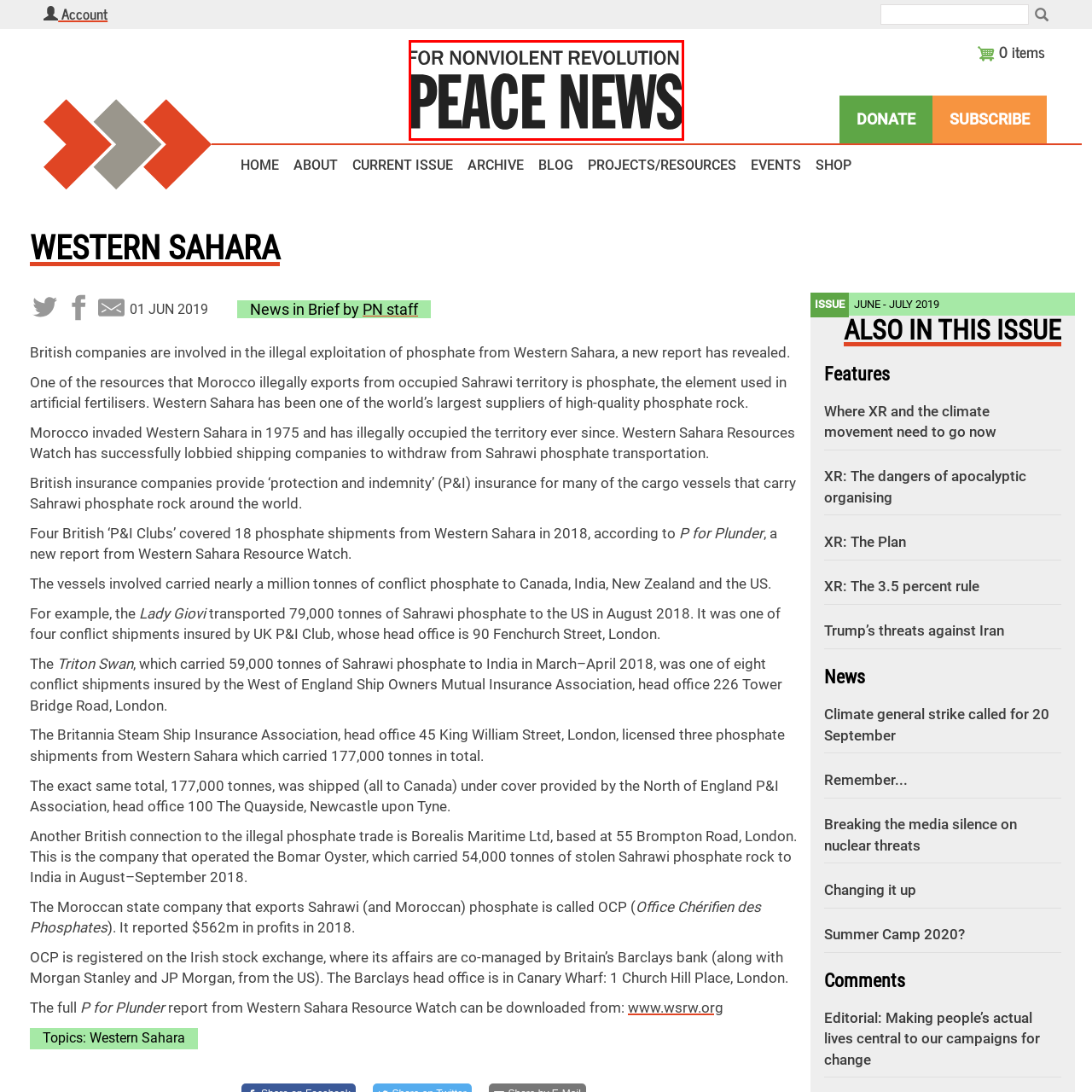Provide a detailed account of the visual content within the red-outlined section of the image.

The image features the logo of "Peace News," a publication that advocates for nonviolent revolution and social justice. The design prominently includes the phrase "FOR NONVIOLENT REVOLUTION" above the bold and striking name "PEACE NEWS." This logo encapsulates the mission of the organization, highlighting its commitment to promoting peace, activism, and community engagement. The clean, modern typography emphasizes clarity and purpose, resonating with the values of nonviolence and advocacy for change.